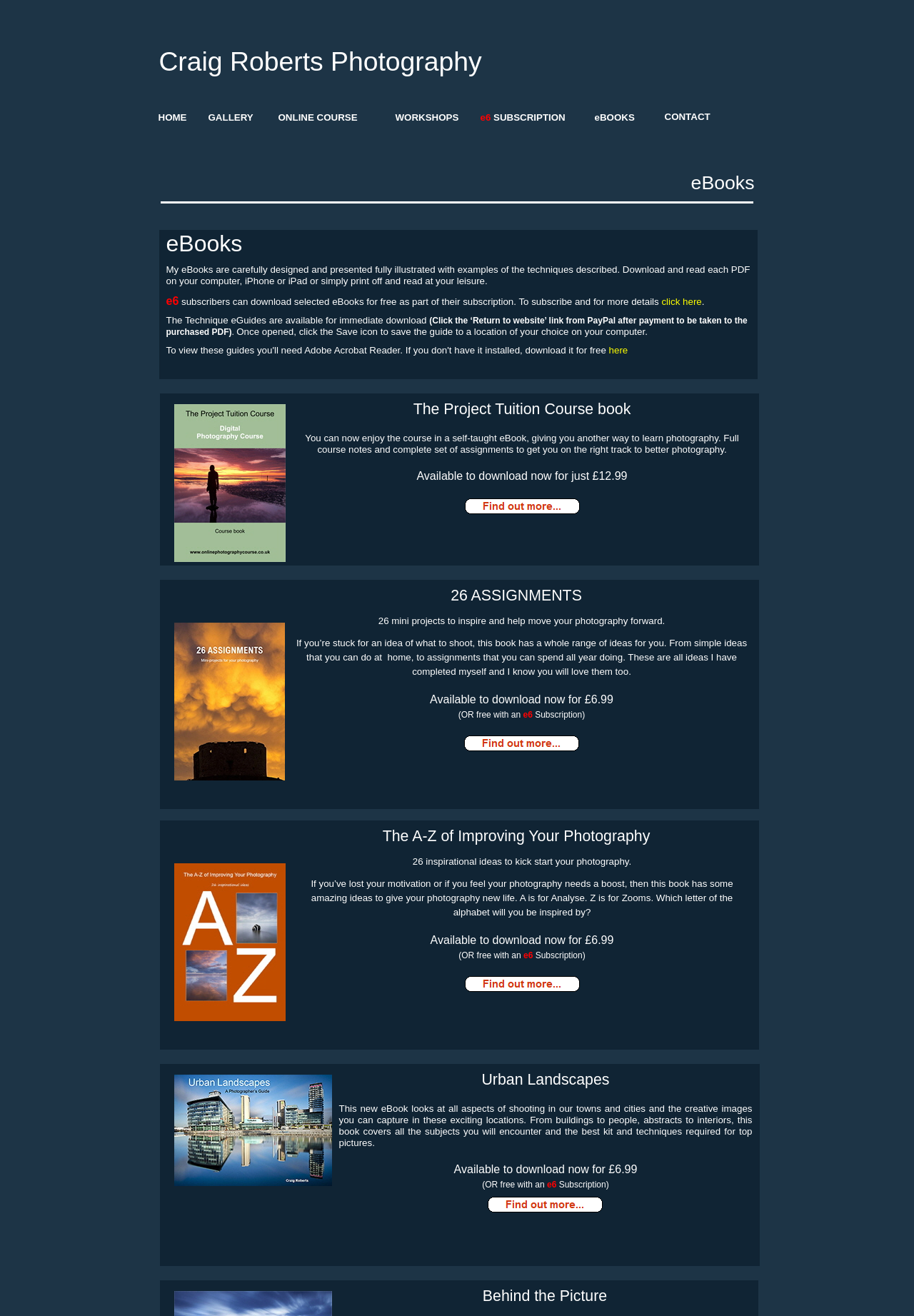What is the text of the last table cell in the first table?
Answer the question based on the image using a single word or a brief phrase.

eBooks